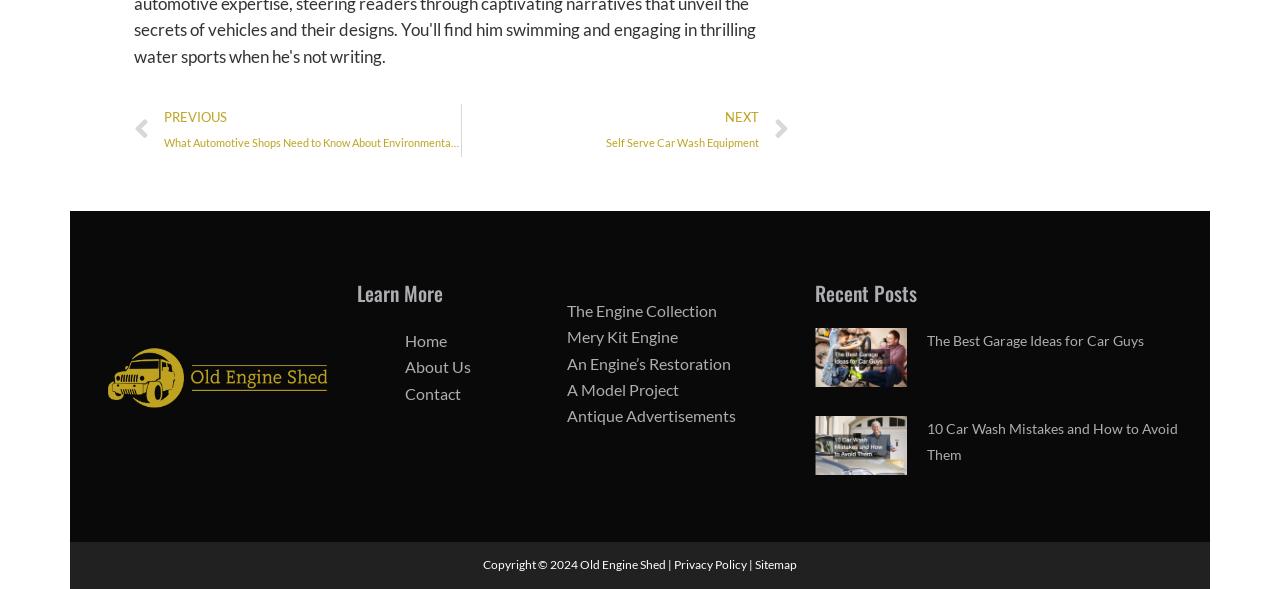Please specify the bounding box coordinates of the clickable region necessary for completing the following instruction: "go to previous page". The coordinates must consist of four float numbers between 0 and 1, i.e., [left, top, right, bottom].

[0.105, 0.176, 0.36, 0.266]